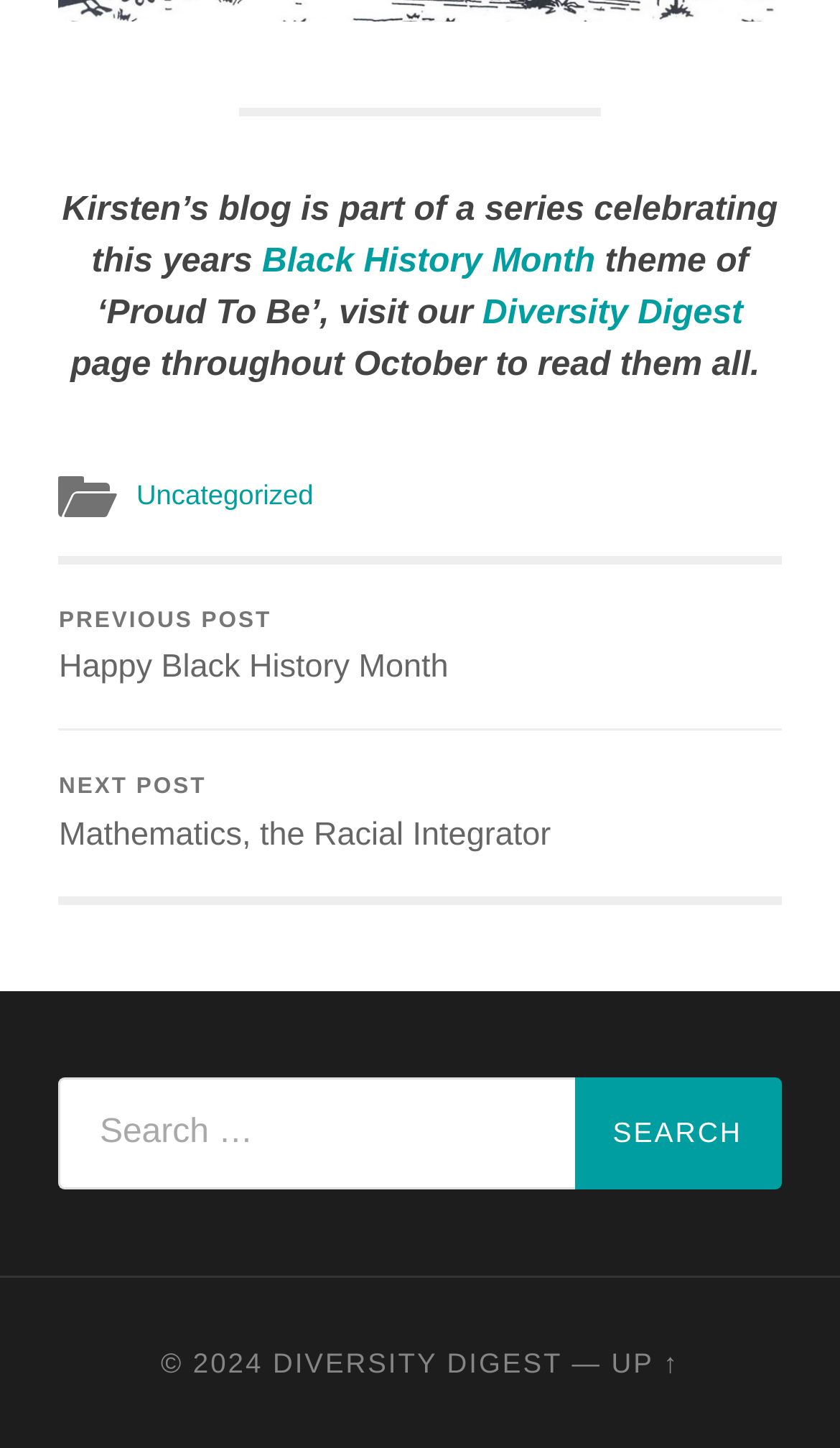Please identify the bounding box coordinates of the element's region that needs to be clicked to fulfill the following instruction: "Read the previous post". The bounding box coordinates should consist of four float numbers between 0 and 1, i.e., [left, top, right, bottom].

[0.07, 0.389, 0.93, 0.503]